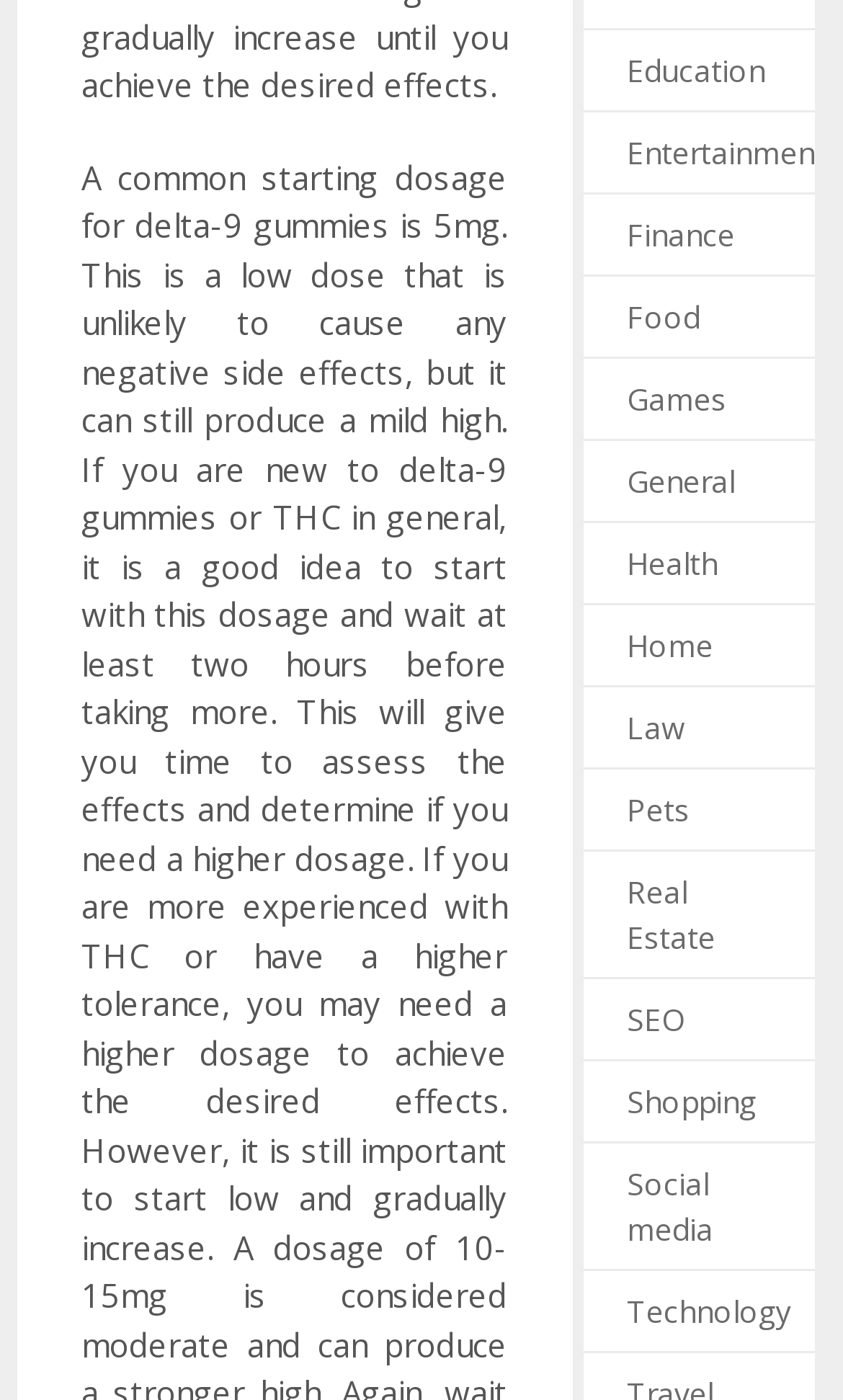What is the last category on the list?
Examine the screenshot and reply with a single word or phrase.

Technology